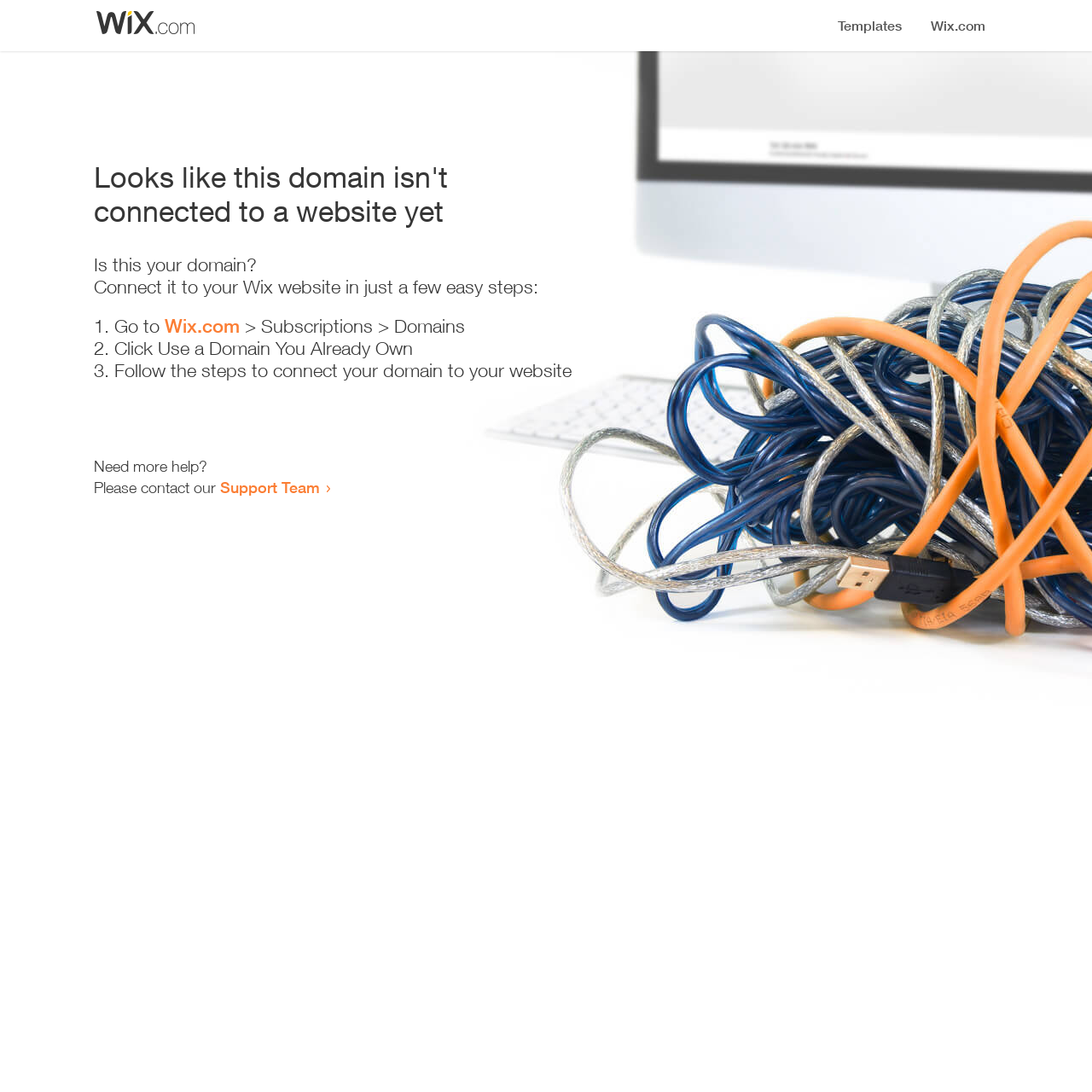Craft a detailed narrative of the webpage's structure and content.

The webpage appears to be an error page, indicating that a domain is not connected to a website yet. At the top, there is a small image, likely a logo or icon. Below the image, a prominent heading reads "Looks like this domain isn't connected to a website yet". 

Underneath the heading, a series of instructions are provided to connect the domain to a Wix website. The instructions are divided into three steps, each marked with a numbered list marker (1., 2., and 3.). The first step involves going to Wix.com, specifically the Subscriptions > Domains section. The second step is to click "Use a Domain You Already Own", and the third step is to follow the instructions to connect the domain to the website.

At the bottom of the page, there is a section offering additional help, with a message "Need more help?" followed by an invitation to contact the Support Team via a link.